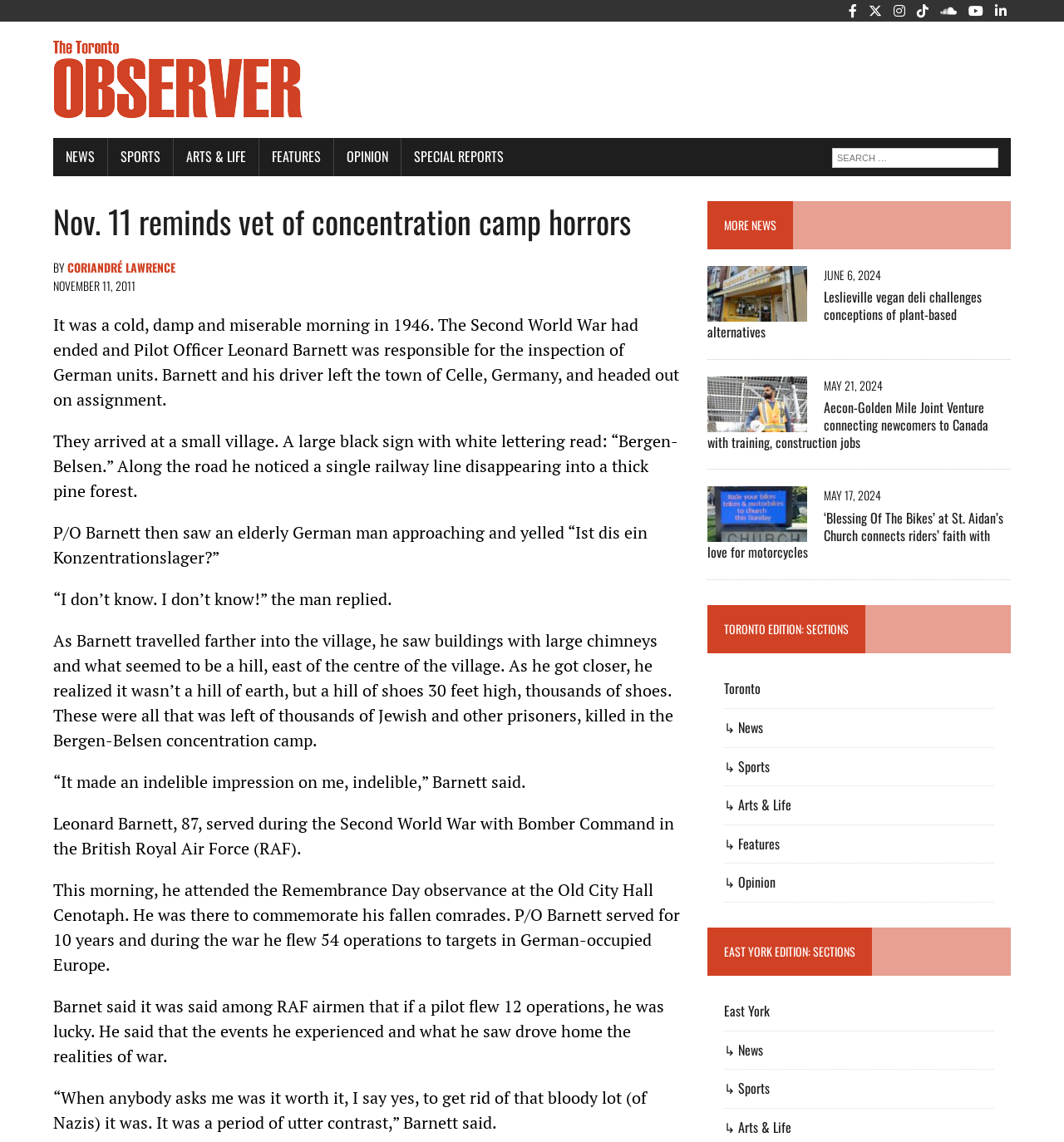Please identify the bounding box coordinates of the element that needs to be clicked to perform the following instruction: "View Toronto news".

[0.681, 0.594, 0.715, 0.612]